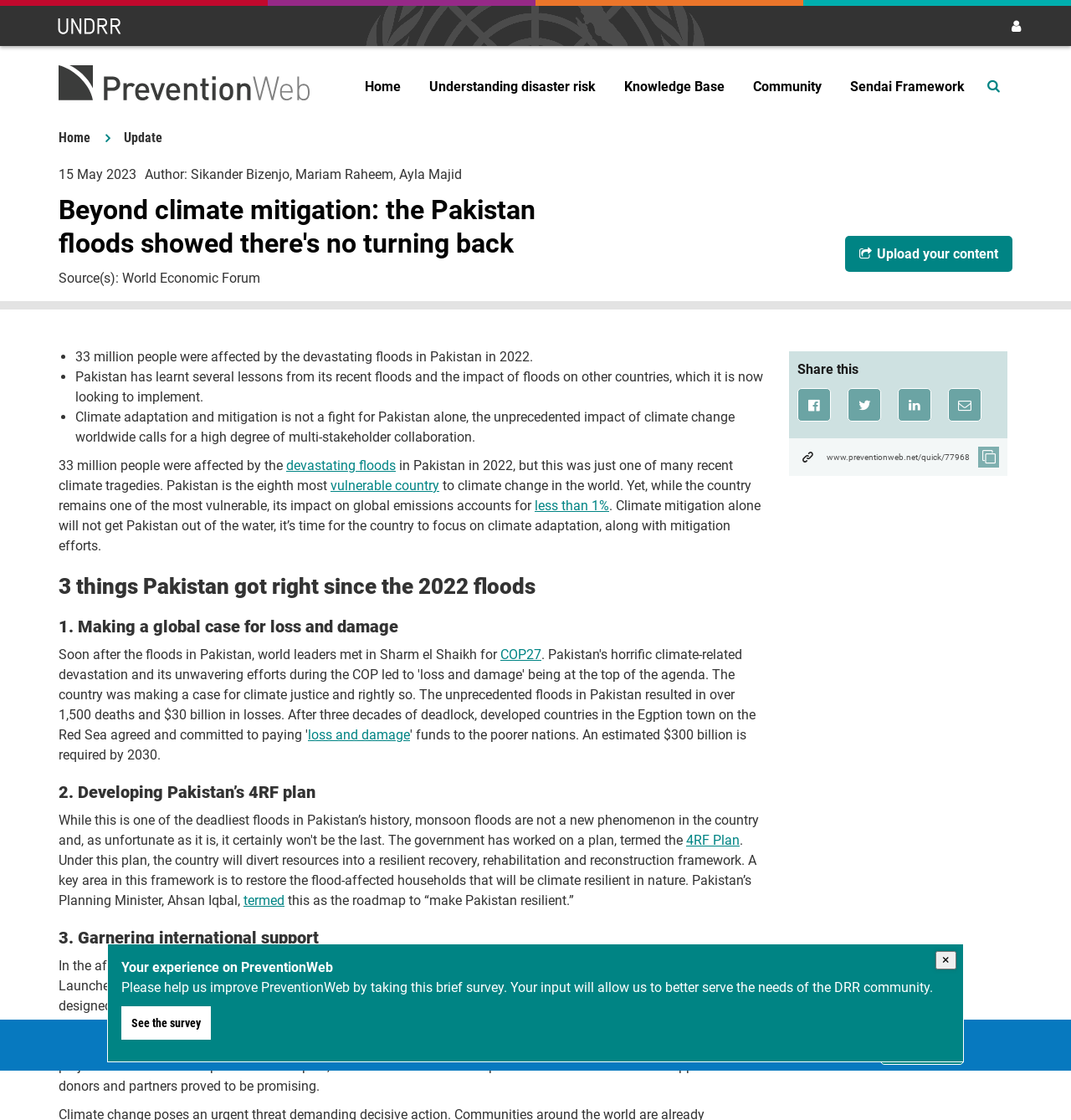What is the date of the article?
Analyze the image and deliver a detailed answer to the question.

I found the date of the article by looking at the time element below the authors' names, which says '15 May 2023'.